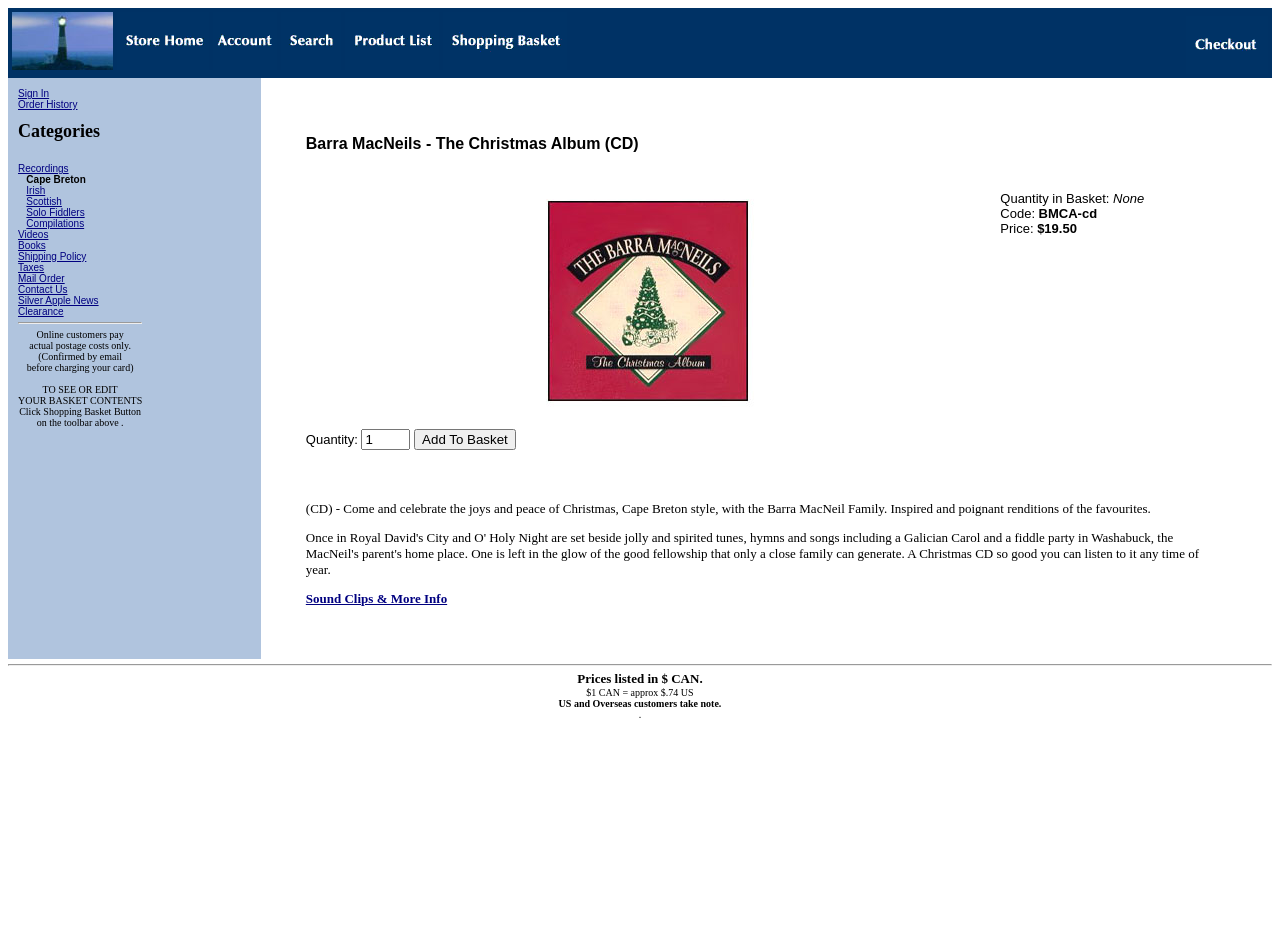Extract the bounding box coordinates for the described element: "Sound Clips & More Info". The coordinates should be represented as four float numbers between 0 and 1: [left, top, right, bottom].

[0.239, 0.625, 0.349, 0.641]